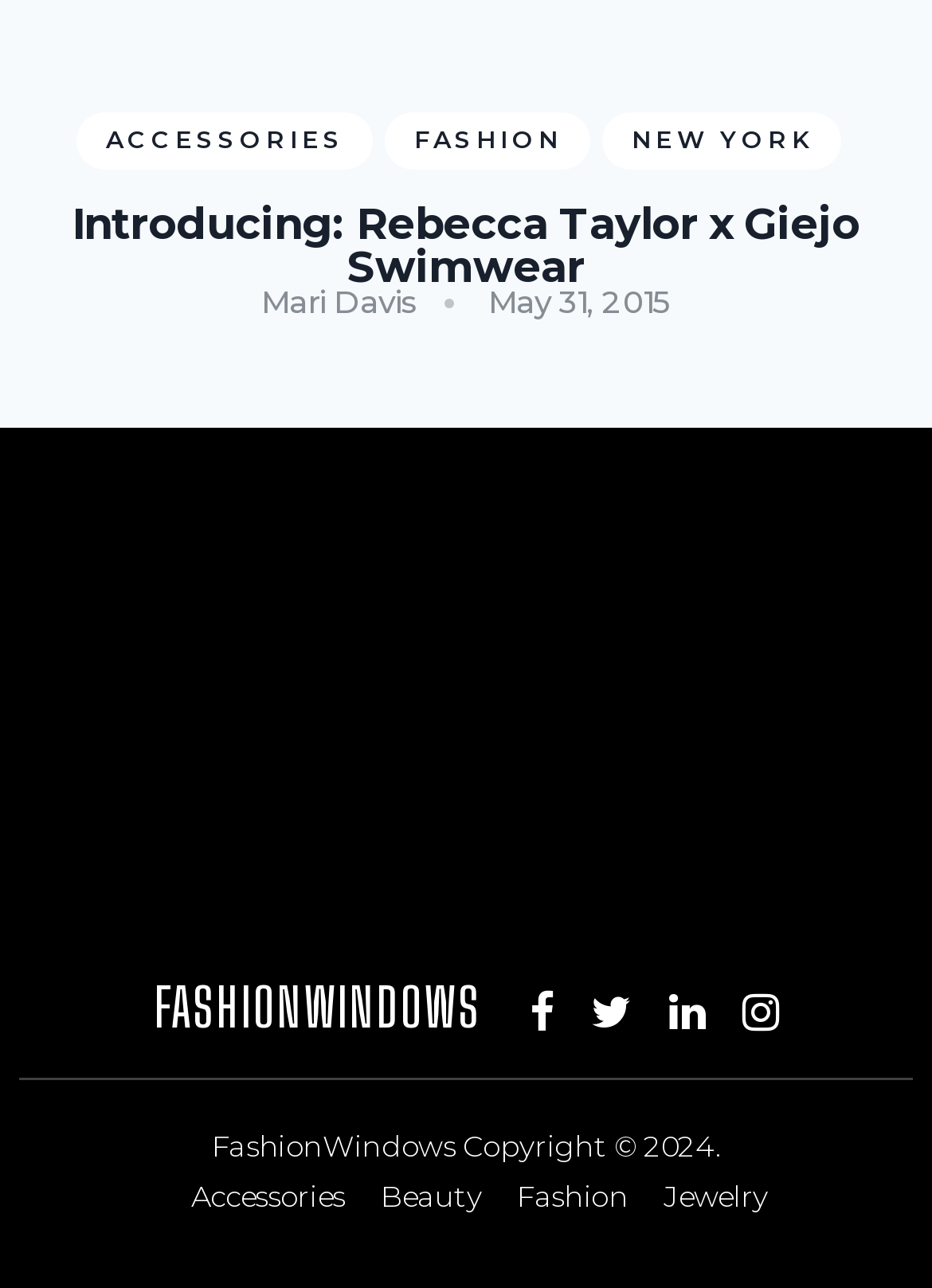Locate the bounding box coordinates of the clickable area needed to fulfill the instruction: "Click on Accessories".

[0.083, 0.087, 0.401, 0.132]